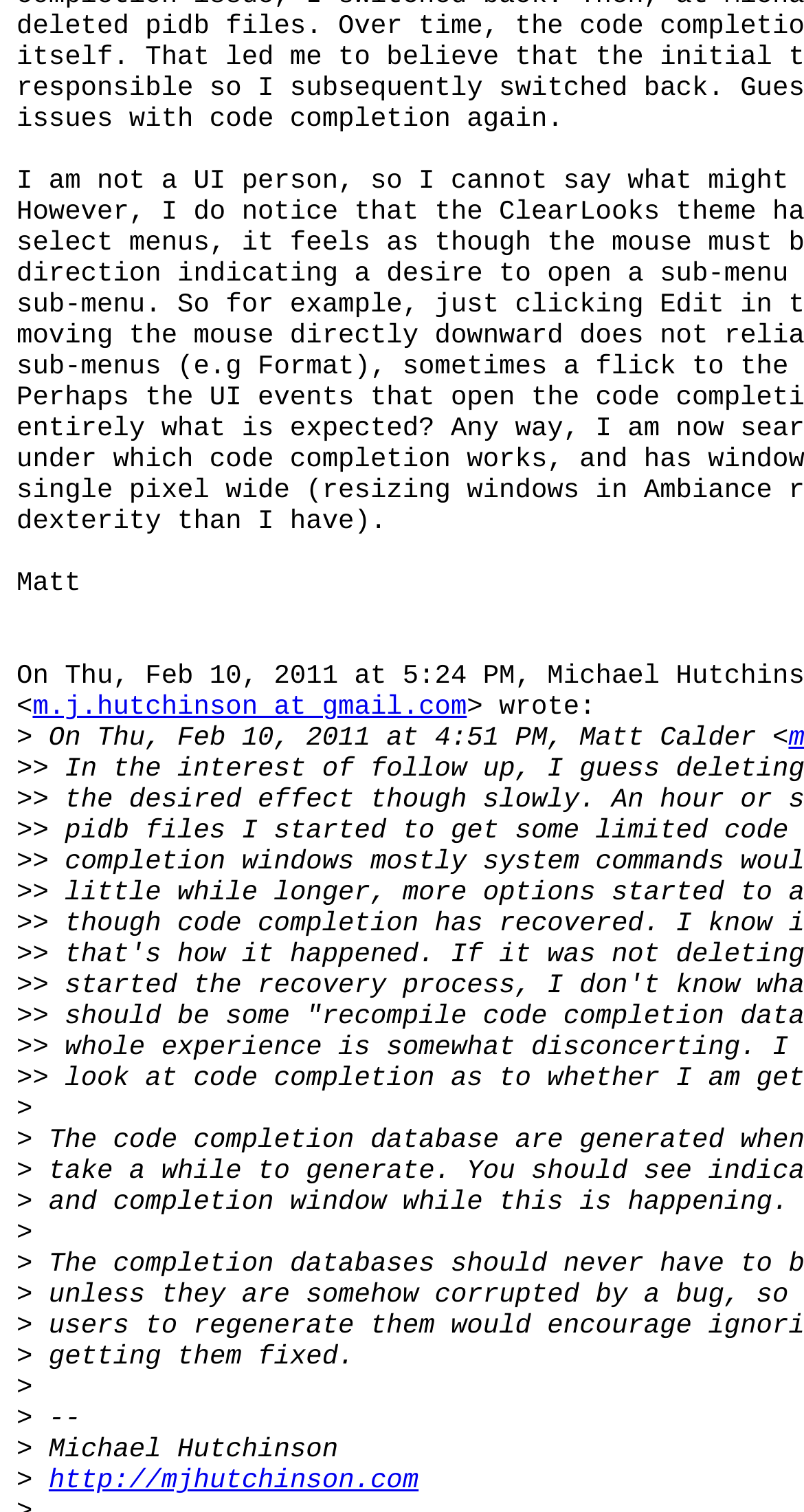Based on the element description m.j.hutchinson at gmail.com, identify the bounding box of the UI element in the given webpage screenshot. The coordinates should be in the format (top-left x, top-left y, bottom-right x, bottom-right y) and must be between 0 and 1.

[0.041, 0.458, 0.582, 0.478]